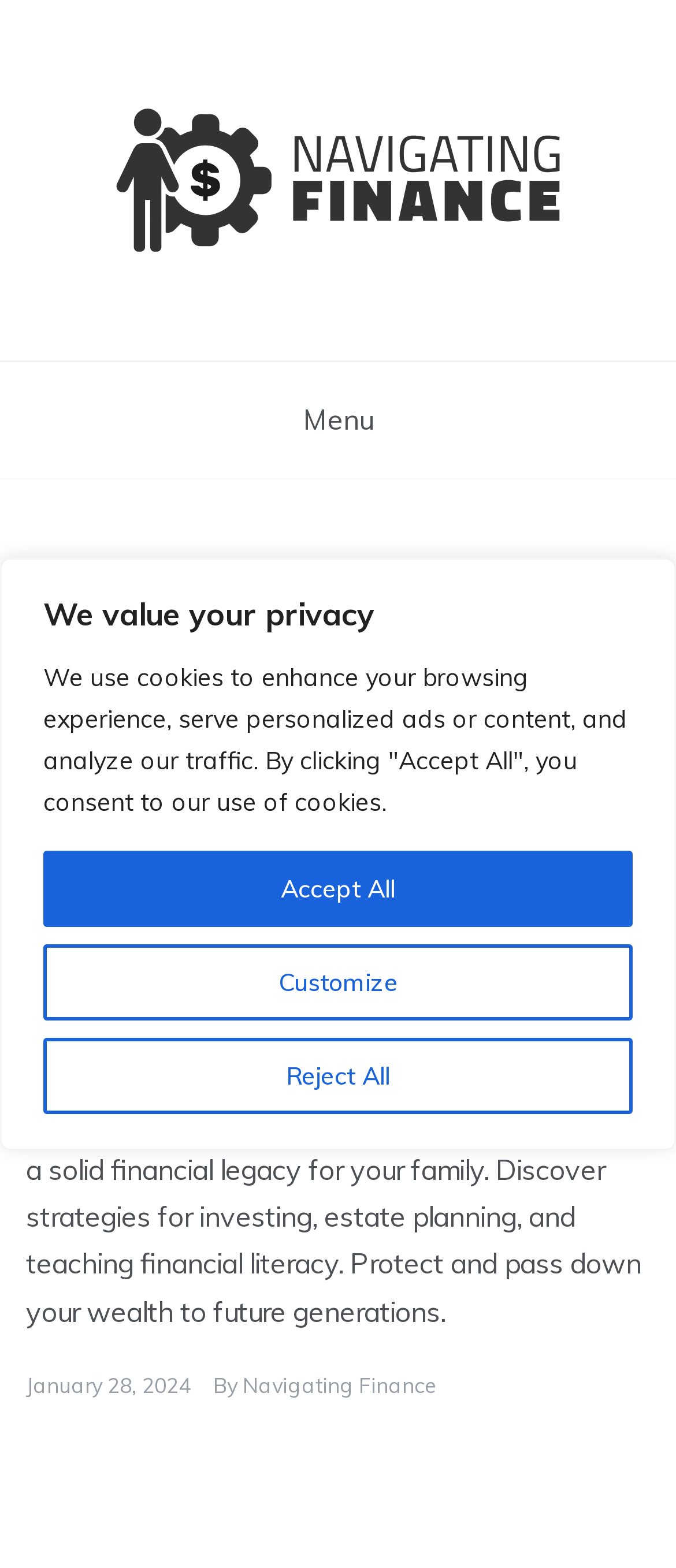Identify and provide the bounding box for the element described by: "Accept All".

[0.064, 0.543, 0.936, 0.591]